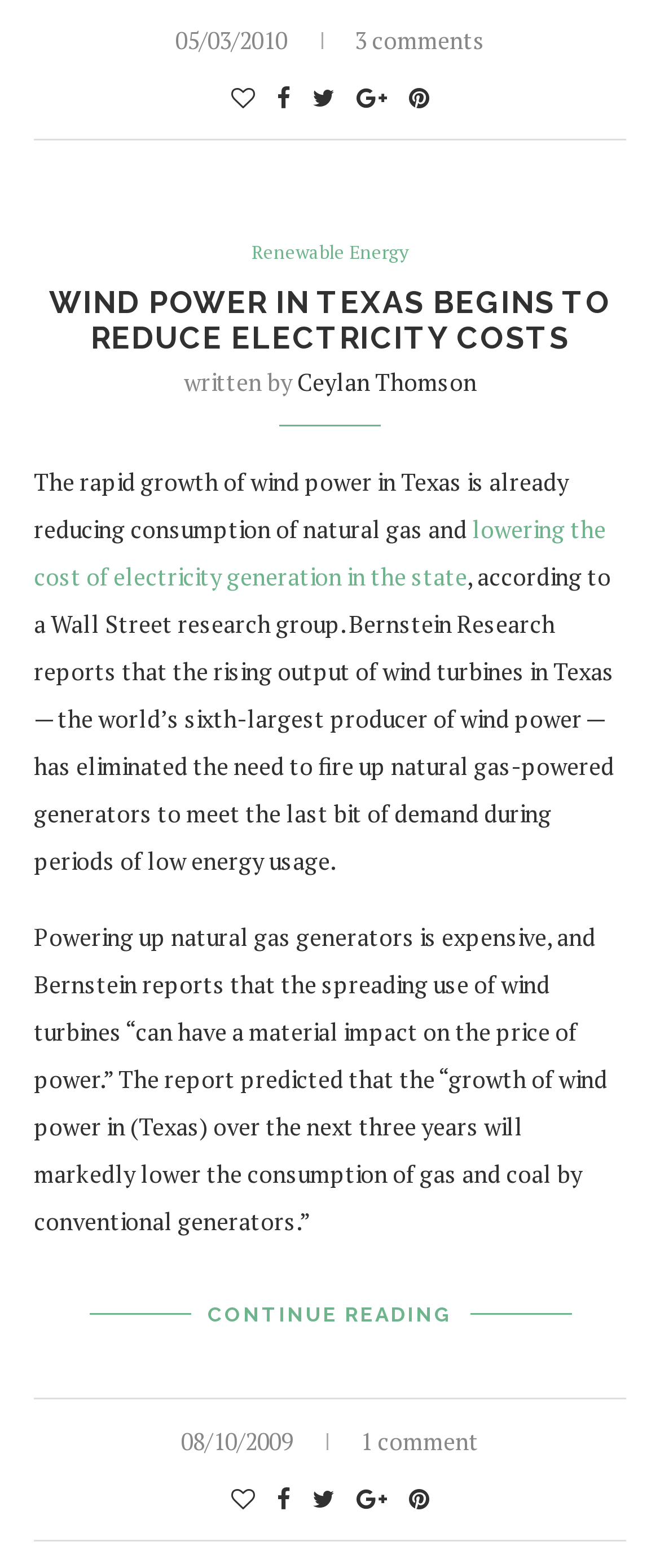Show the bounding box coordinates for the element that needs to be clicked to execute the following instruction: "Like the post". Provide the coordinates in the form of four float numbers between 0 and 1, i.e., [left, top, right, bottom].

[0.35, 0.052, 0.386, 0.073]